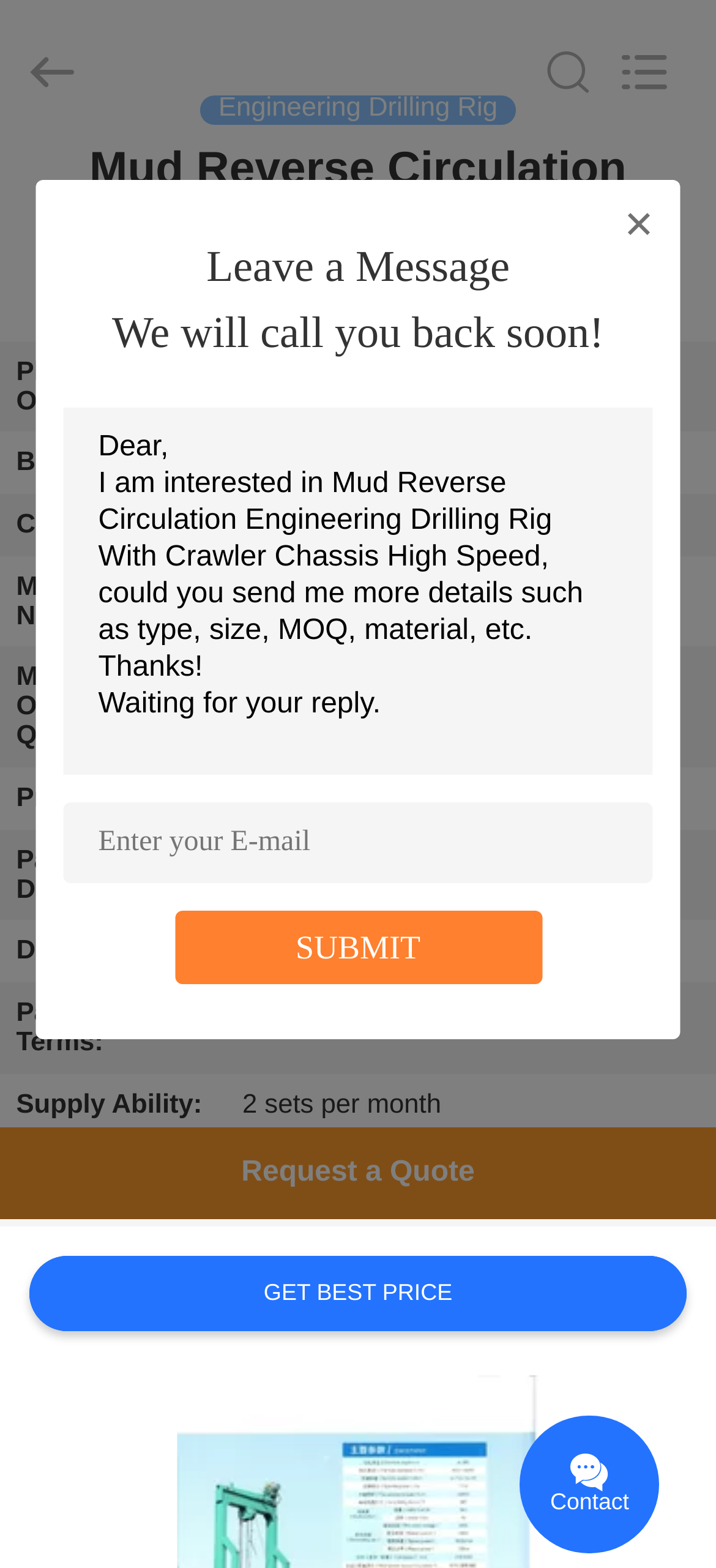Locate the bounding box coordinates of the element you need to click to accomplish the task described by this instruction: "Leave a message".

[0.288, 0.156, 0.712, 0.186]